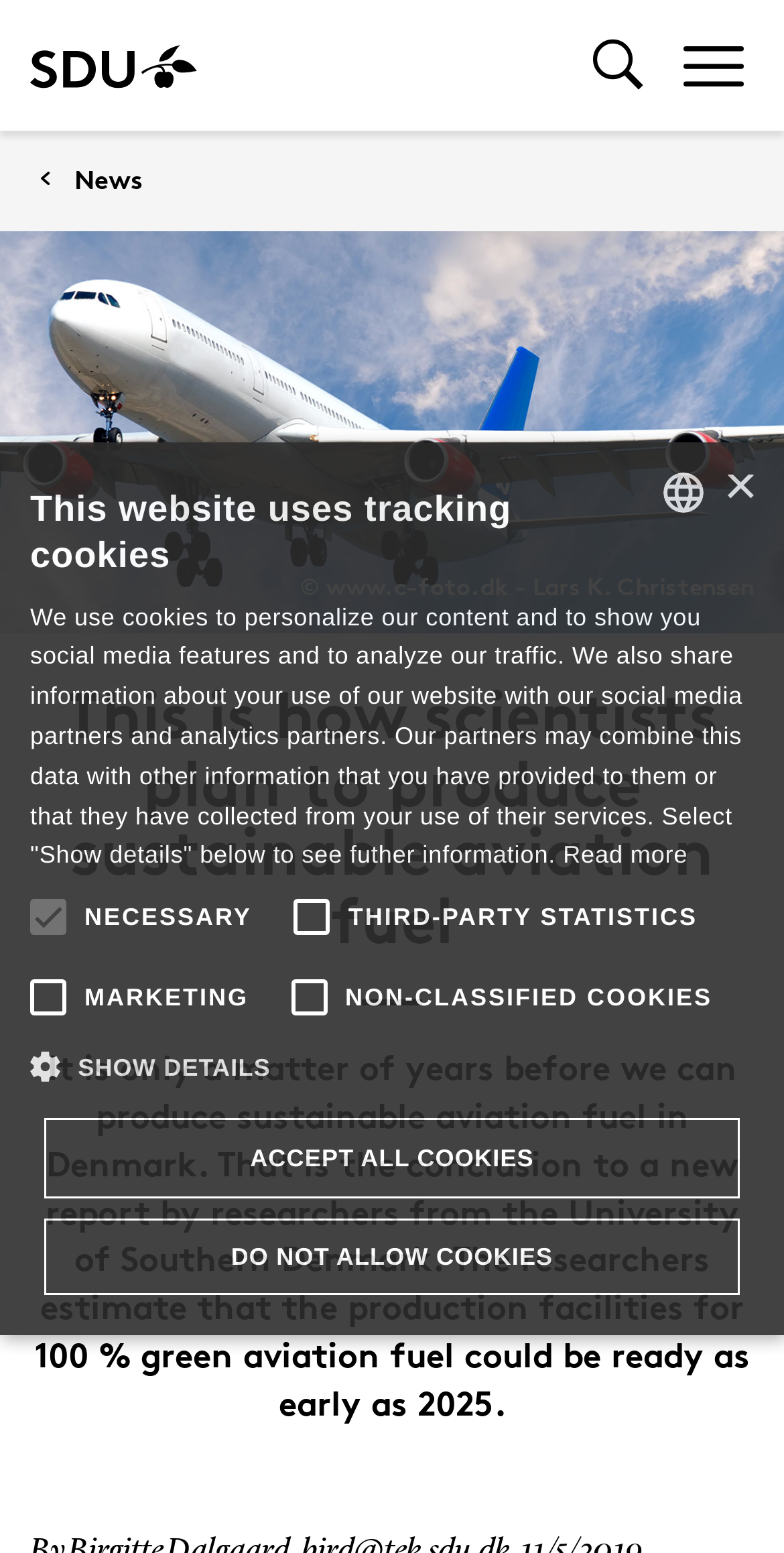What is the topic of the news article?
Based on the visual information, provide a detailed and comprehensive answer.

I found the answer by reading the heading 'This is how scientists plan to produce sustainable aviation fuel' and the StaticText 'It is only a matter of years before we can produce sustainable aviation fuel in Denmark...', which suggests that the topic of the news article is sustainable aviation fuel.